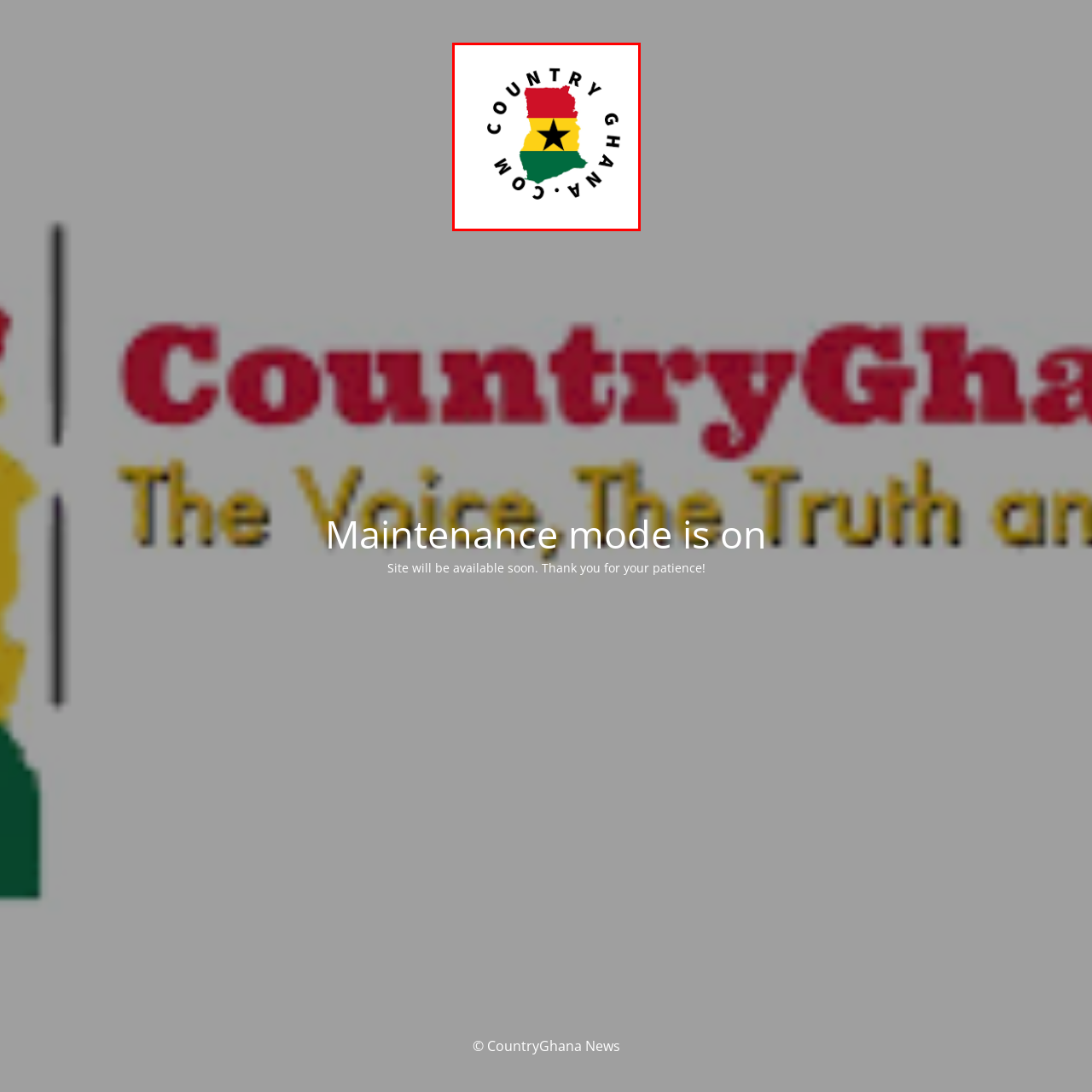What is displayed in the middle of the country outline?
Please review the image inside the red bounding box and answer using a single word or phrase.

A black star